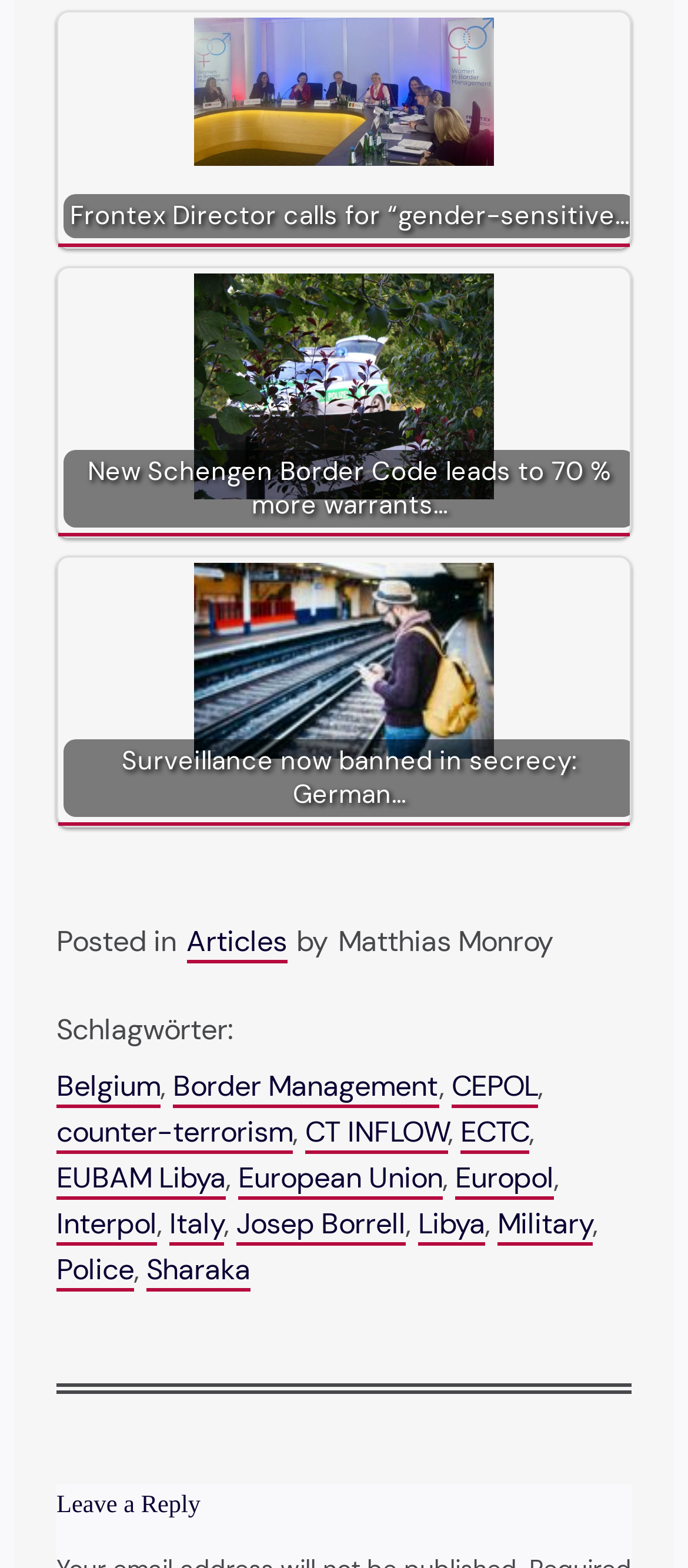Please identify the bounding box coordinates of the element that needs to be clicked to perform the following instruction: "Read the article 'New Schengen Border Code leads to 70 % more warrants…'".

[0.085, 0.171, 0.915, 0.342]